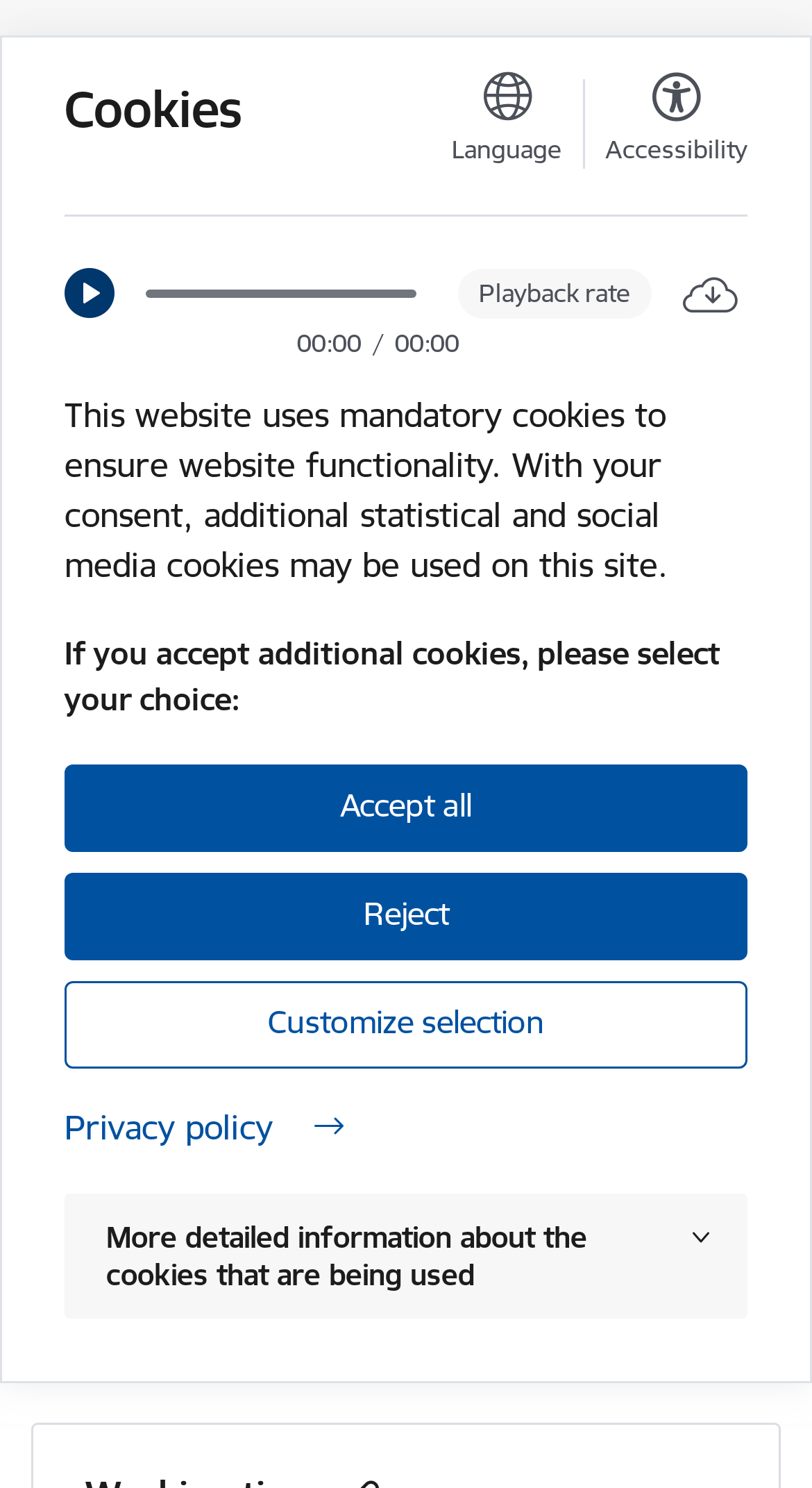Summarize the webpage with a detailed and informative caption.

The webpage is about Farm "Rūķīšu tēja" in Dobeles novada pašvaldība. At the top, there is a heading "Cookies" and a language selection option. Below that, there is a play button, a playback rate button, and a download button. A timer is displayed, showing the time "00:00". 

A paragraph of text explains the use of mandatory cookies on the website and provides options to accept or reject additional cookies. There are three buttons: "Accept all", "Reject", and "Customize selection". A link to the privacy policy is also provided. 

Further down, there is a search box at the top, and a link to "Dobeles novada pašvaldība" with an accompanying image. A breadcrumb navigation menu is displayed, showing the path "Home" > "Sightseeing" > "Farm 'Rūķīšu tēja'". 

The main content of the page is about Farm "Rūķīšu tēja", which is one of the largest farms in Latvia, specializing in growing medicinal herbs. The farm's address, phone number, and email are provided, along with a link to its home page. There are also links to related pages, such as "Lauks", "Rūķis", "rūķišu tējas", and "Lavandas lauks", each with an accompanying image.